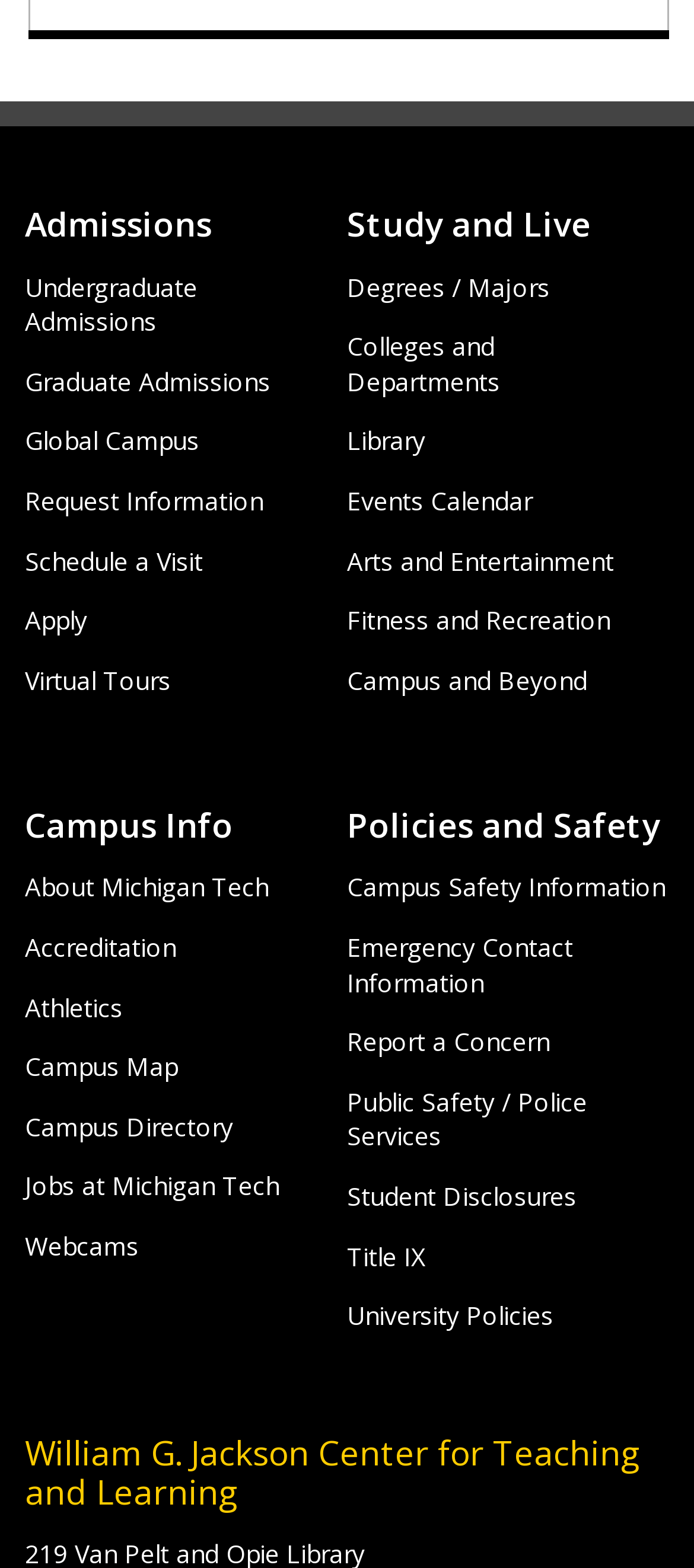Locate the bounding box coordinates of the area you need to click to fulfill this instruction: 'Explore the William G. Jackson Center for Teaching and Learning'. The coordinates must be in the form of four float numbers ranging from 0 to 1: [left, top, right, bottom].

[0.031, 0.914, 0.959, 0.965]